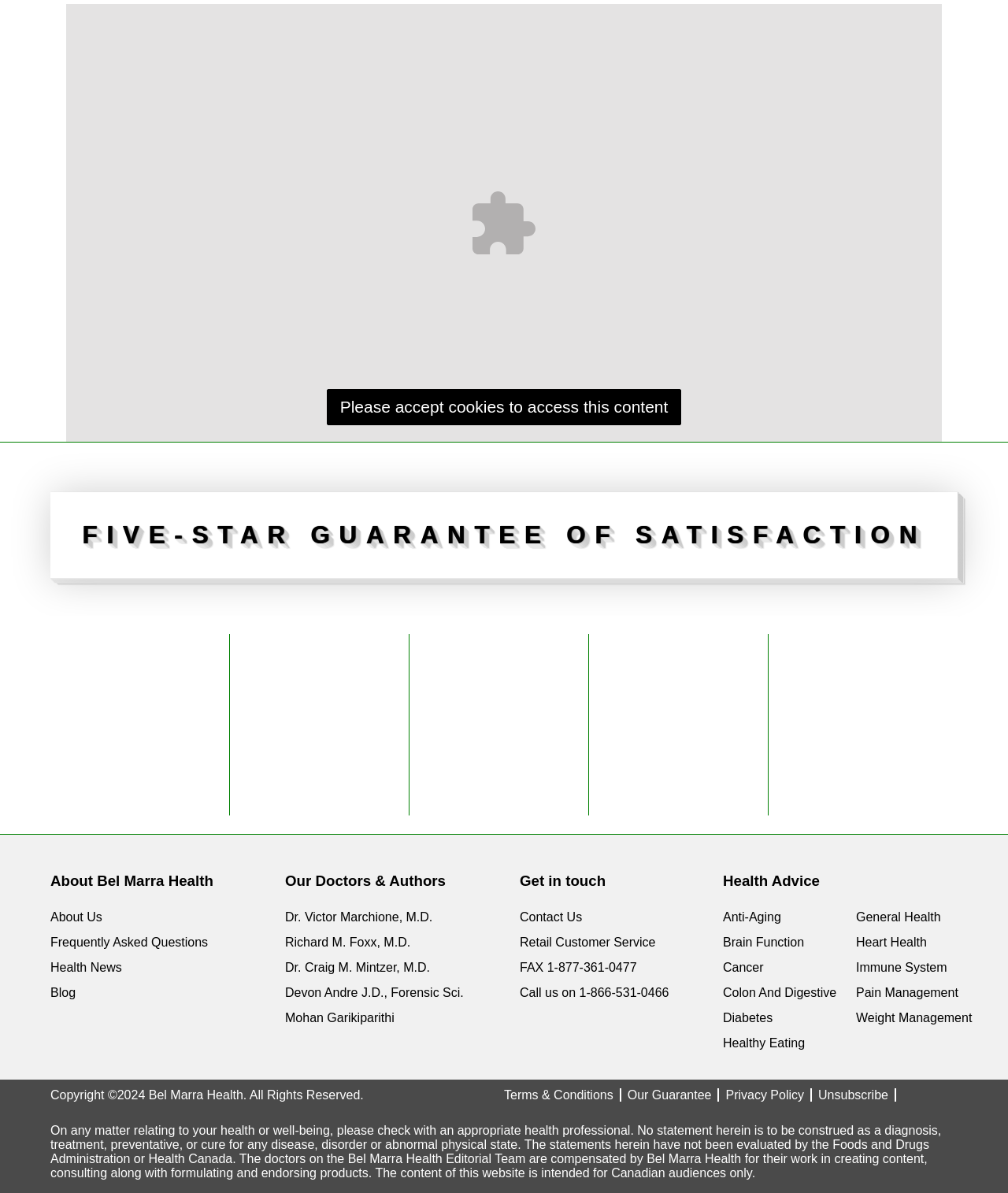What is the topic of the 'Health Advice' section?
Look at the image and respond with a one-word or short-phrase answer.

Various health topics